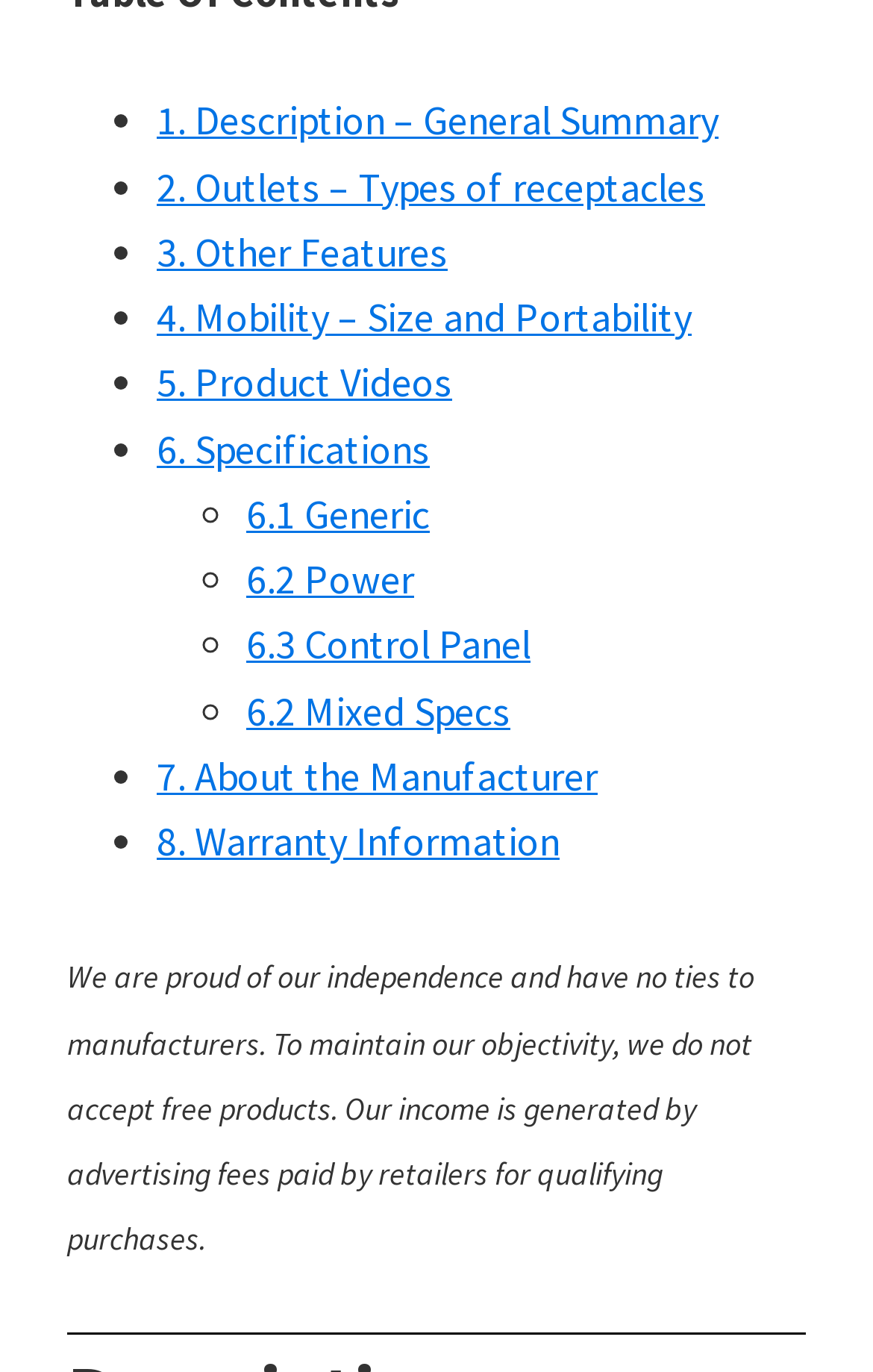Kindly determine the bounding box coordinates for the clickable area to achieve the given instruction: "check Warranty Information".

[0.179, 0.594, 0.641, 0.632]